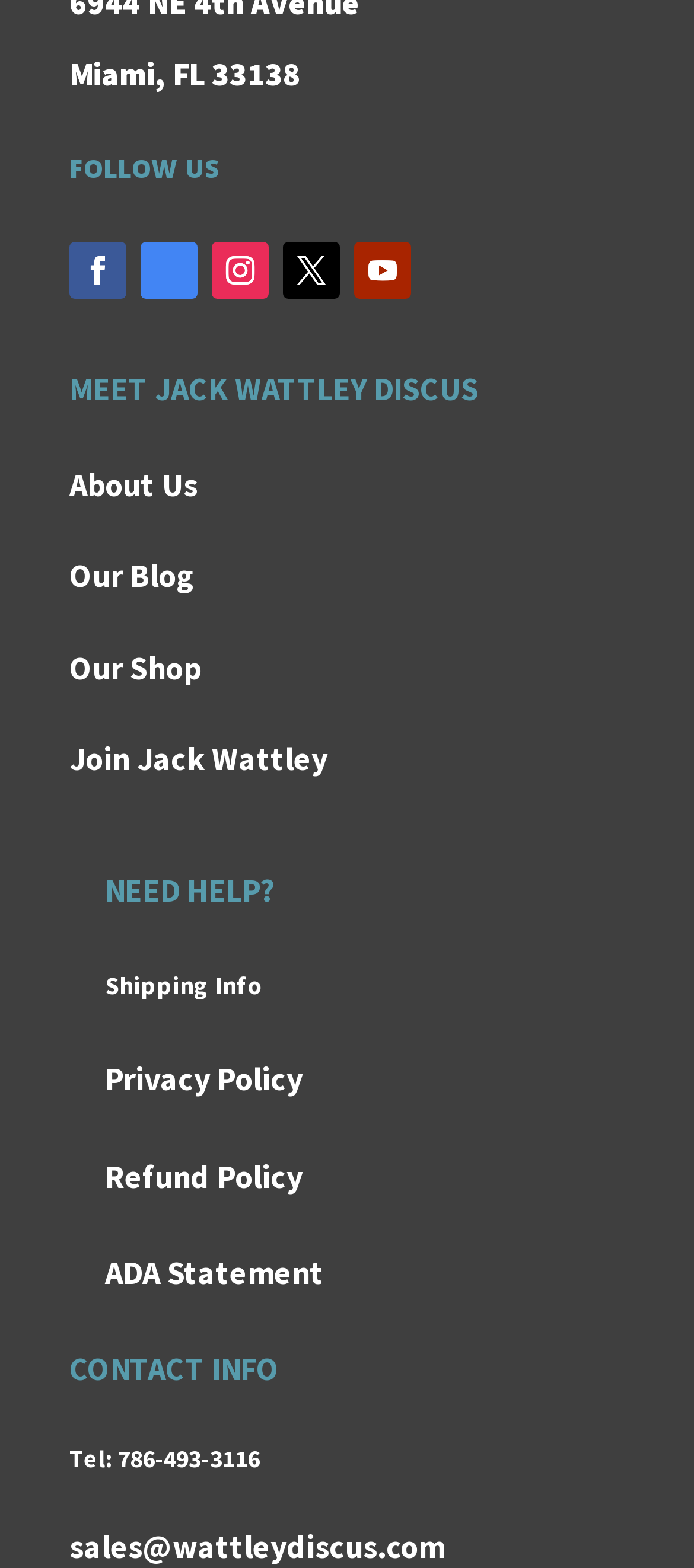Determine the bounding box coordinates of the UI element described by: "Follow".

[0.305, 0.155, 0.387, 0.191]